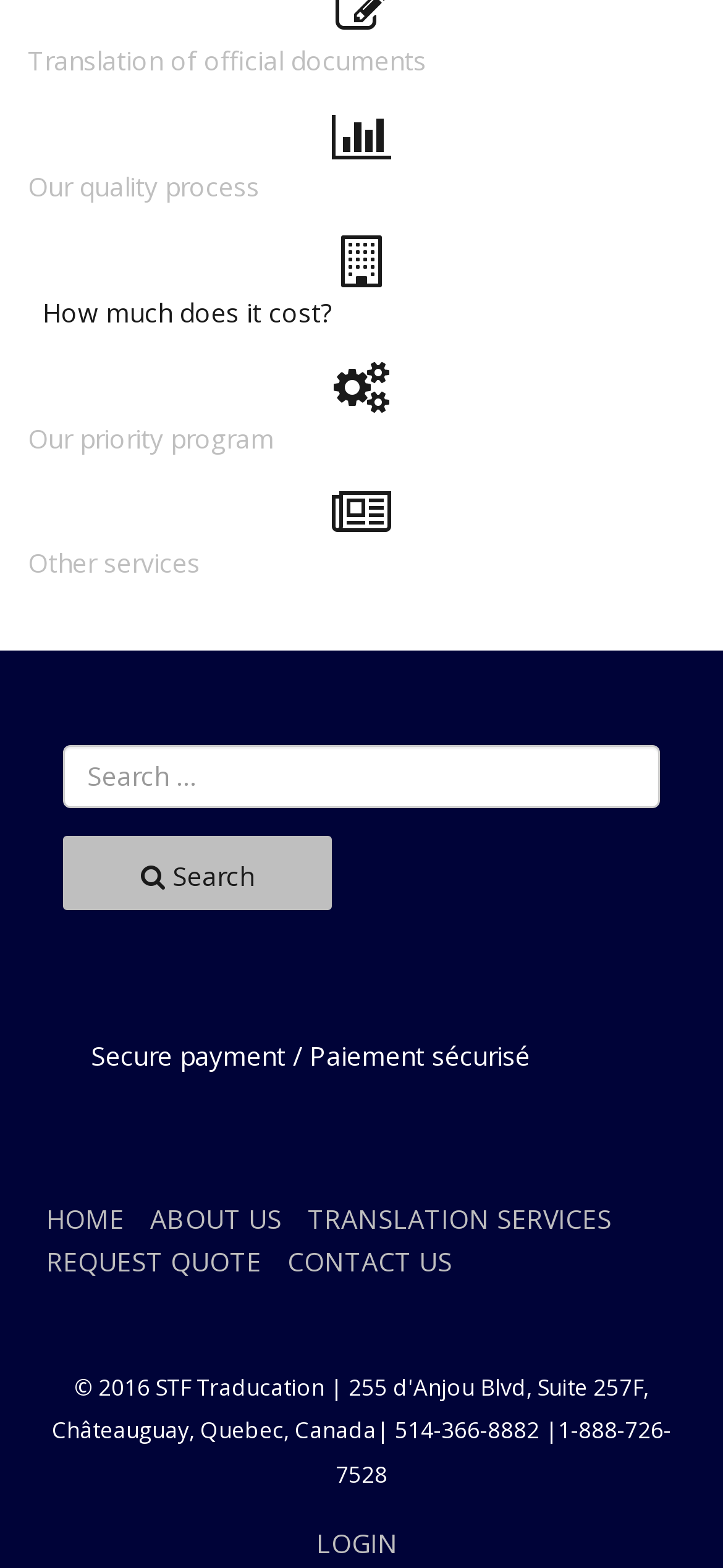Answer the following in one word or a short phrase: 
What is the first link on the webpage?

Translation of official documents